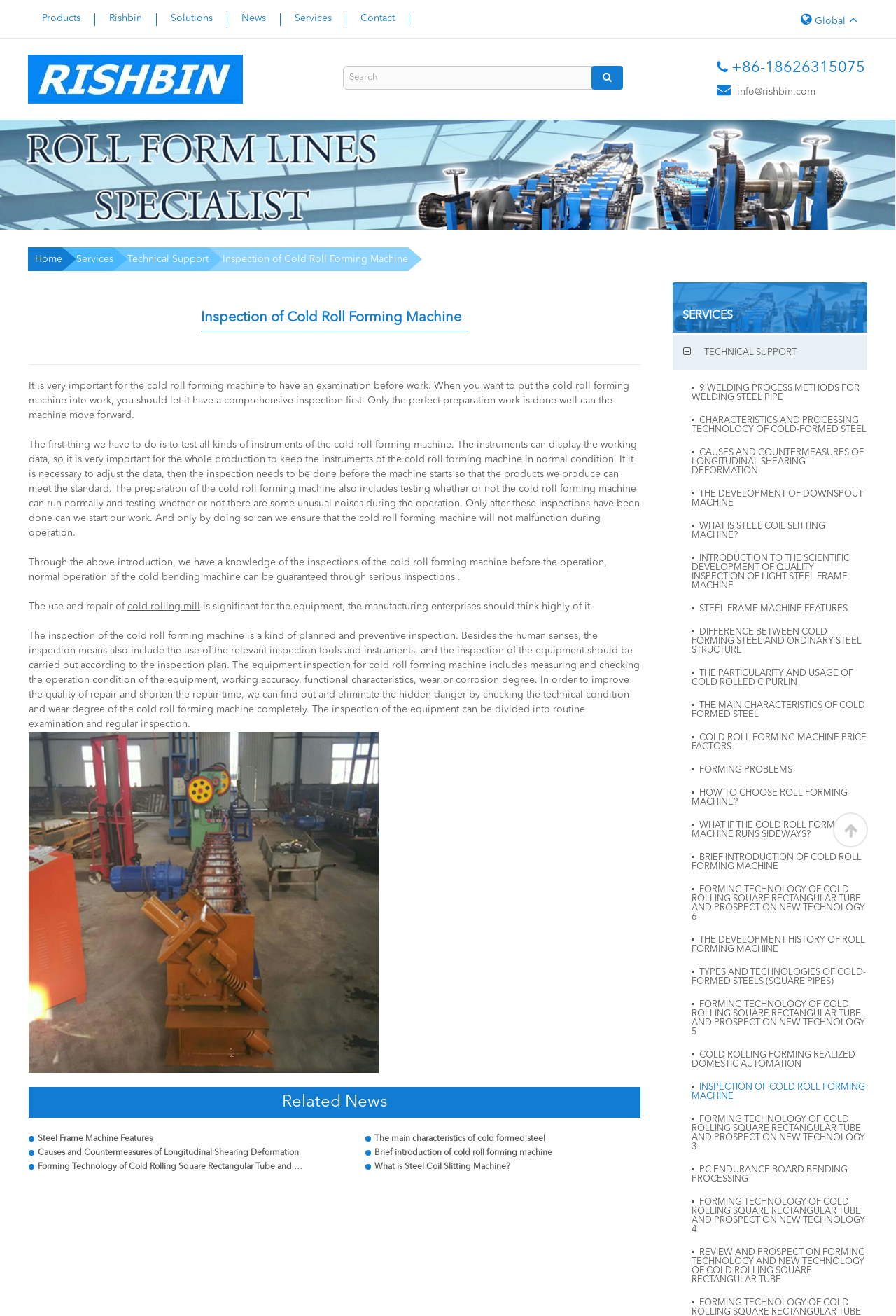What is the topic of the main article on the webpage?
Can you provide an in-depth and detailed response to the question?

I looked at the main content area of the webpage and found that the topic of the main article is 'Inspection of Cold Roll Forming Machine', which is indicated by the heading and the text that follows.